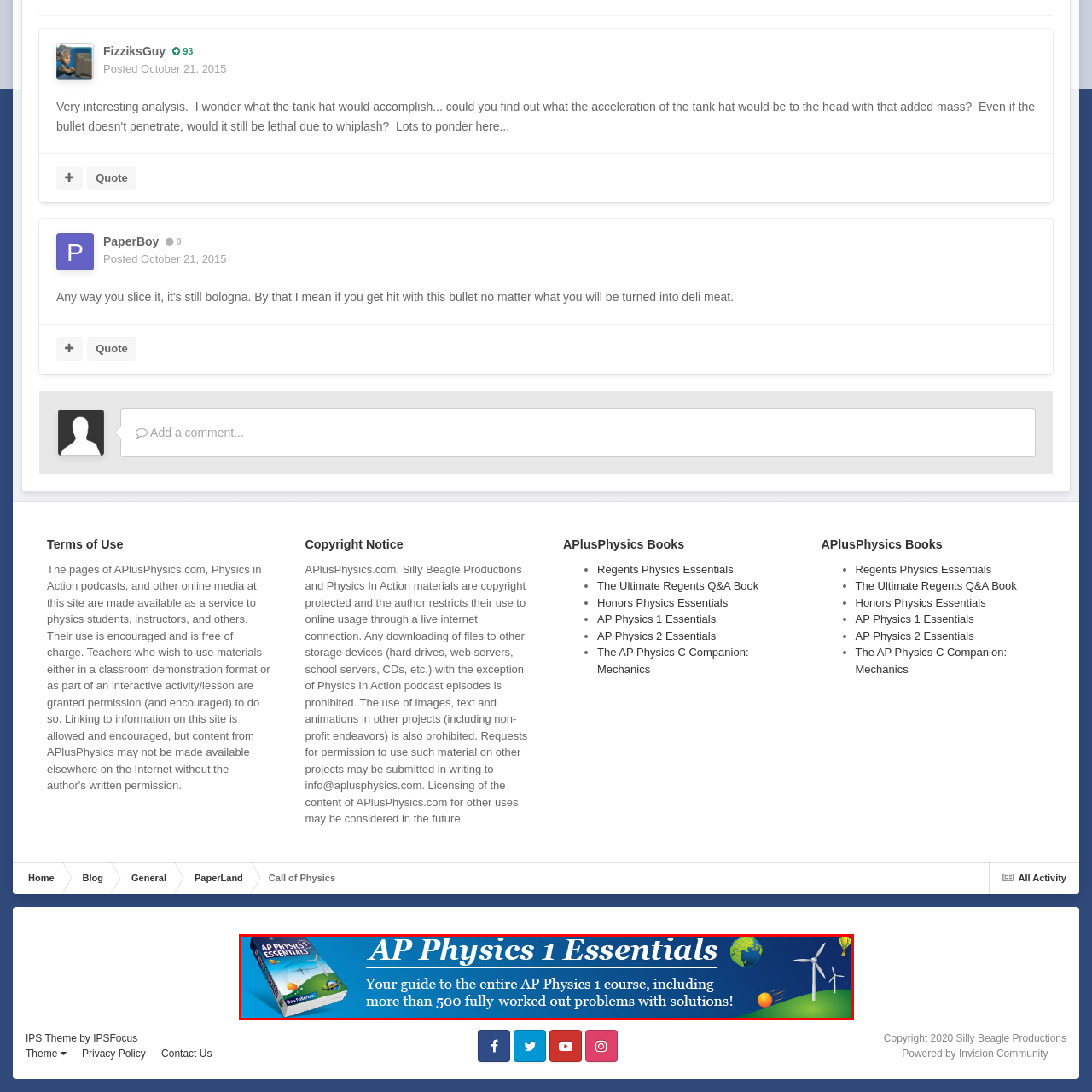Deliver a detailed explanation of the elements found in the red-marked area of the image.

The image features a promotional banner for the book titled "AP Physics 1 Essentials." This resource serves as a comprehensive guide for students preparing for the AP Physics 1 course, boasting over 500 fully worked-out problems accompanied by detailed solutions. The design incorporates elements like a bright blue background, an illustration of the book cover, and graphics that symbolize various scientific themes, such as a light bulb, globe, and wind turbines, emphasizing the practical applications of physics. This visual aims to attract students and educators alike, highlighting the book's usefulness in mastering AP Physics concepts.